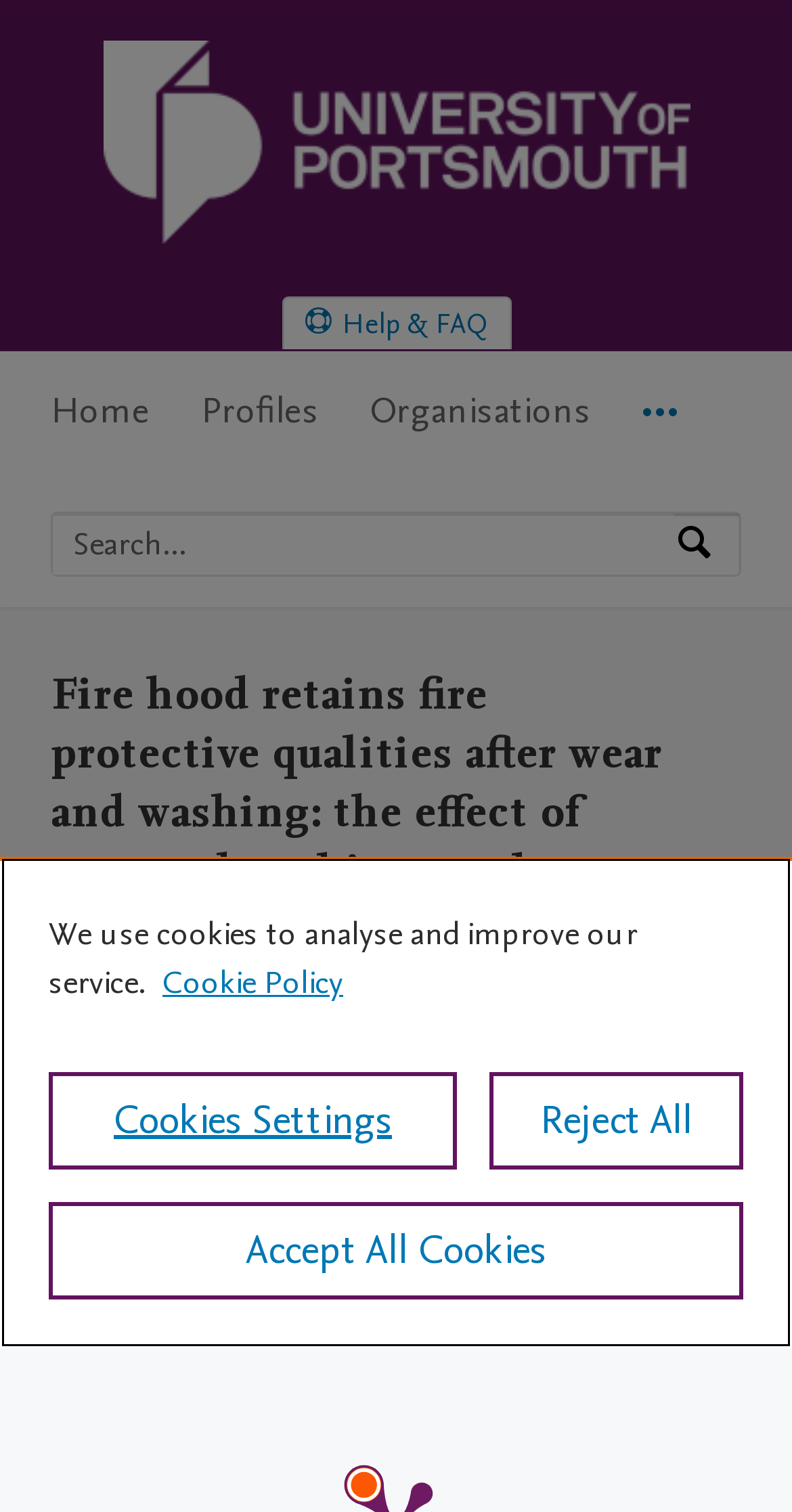Extract the text of the main heading from the webpage.

Fire hood retains fire protective qualities after wear and washing: the effect of wear and washing on the protection afforded by the new Royal Navy fire fighters' protective hood